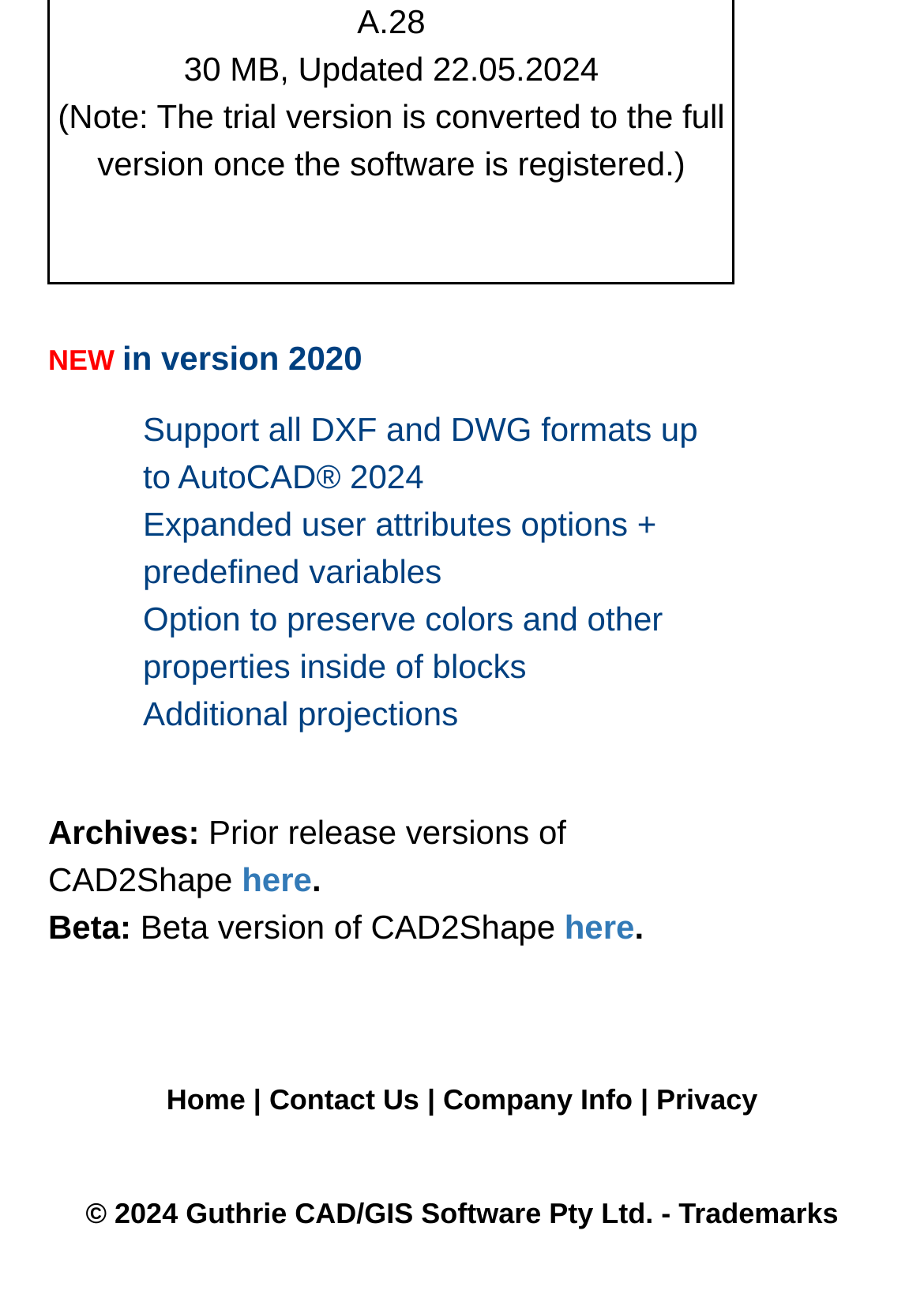What is the purpose of the 'Option to preserve colors and other properties inside of blocks' feature? Using the information from the screenshot, answer with a single word or phrase.

Preserve colors and properties